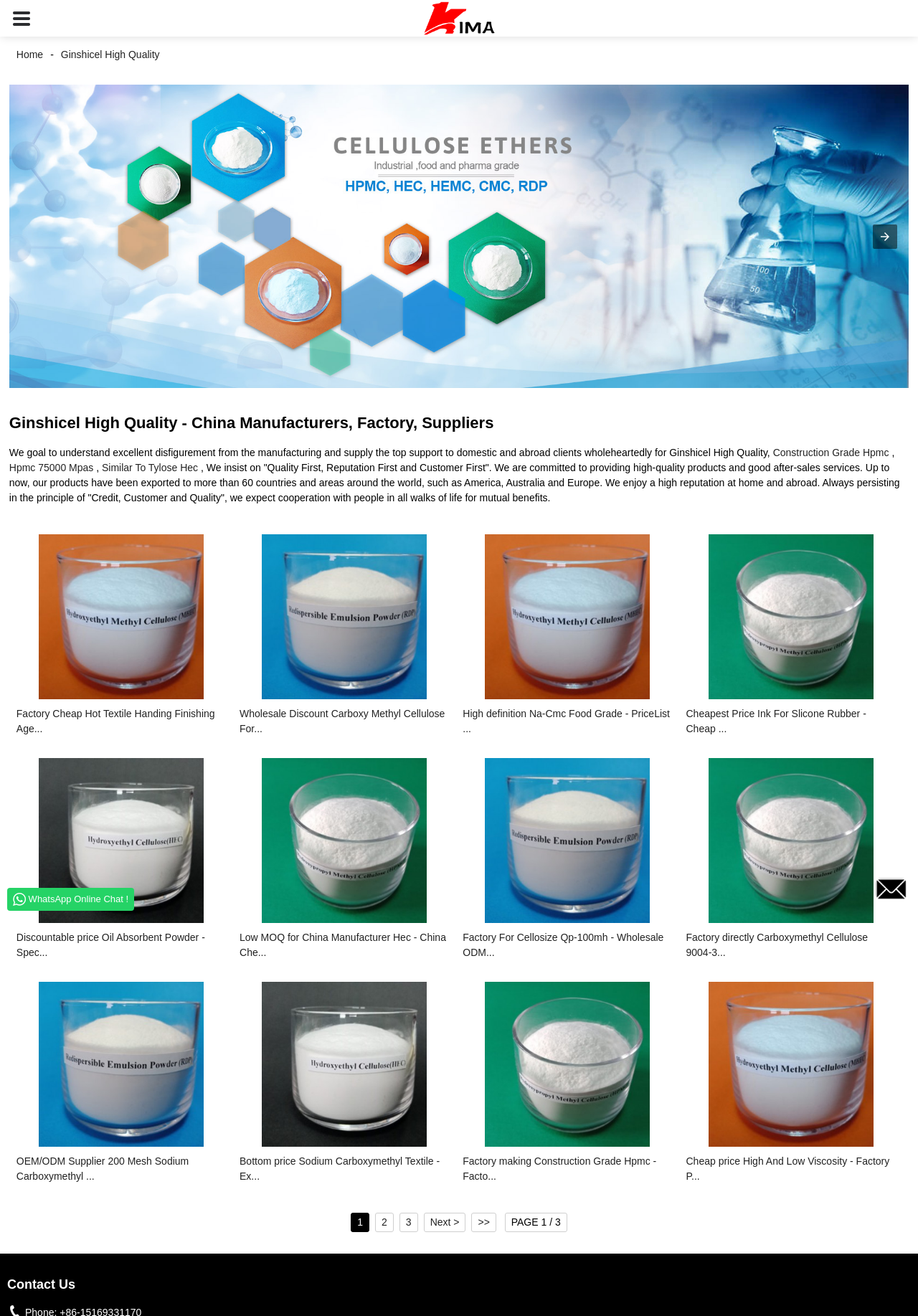Please determine the headline of the webpage and provide its content.

Ginshicel High Quality - China Manufacturers, Factory, Suppliers